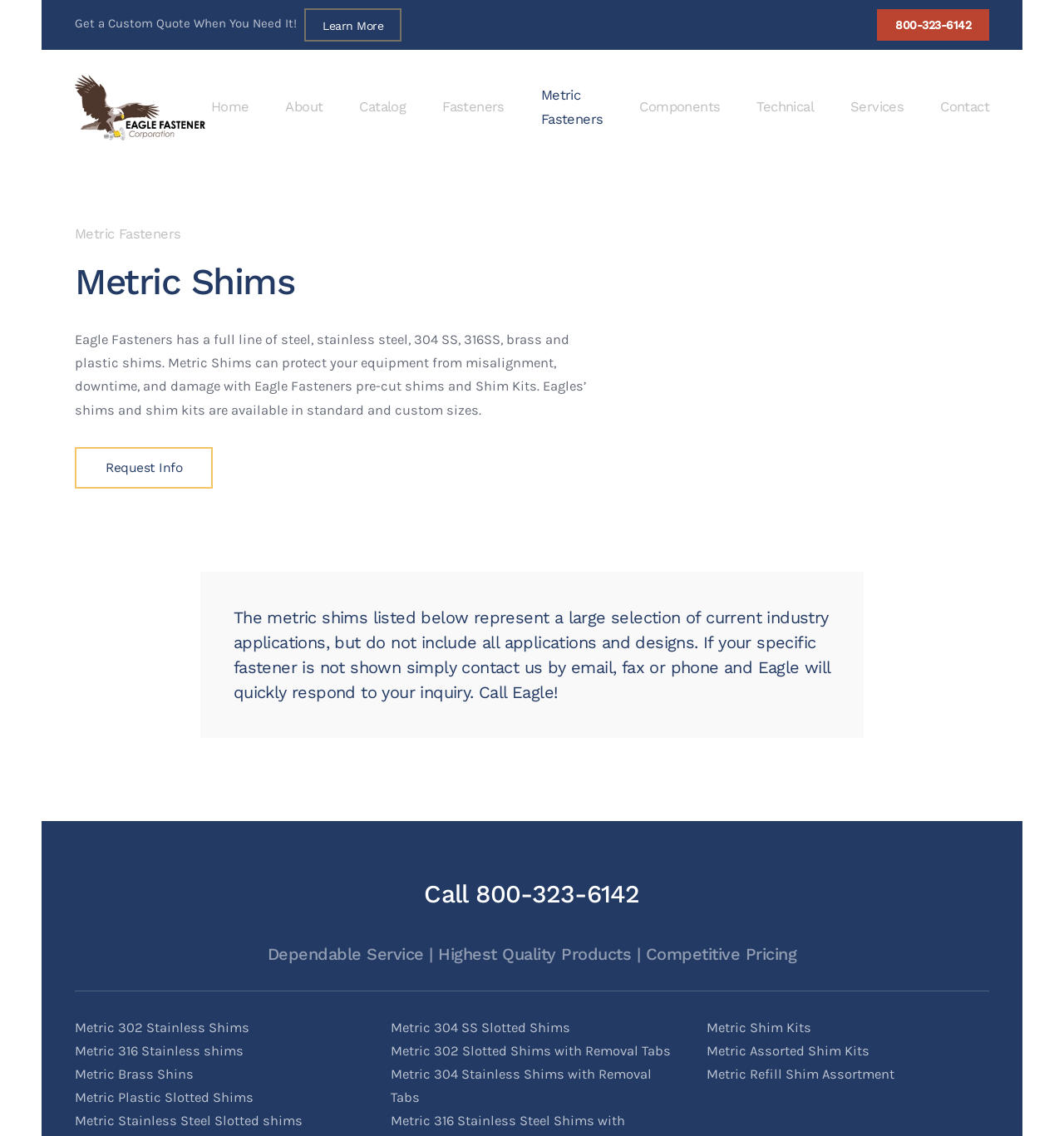Given the webpage screenshot and the description, determine the bounding box coordinates (top-left x, top-left y, bottom-right x, bottom-right y) that define the location of the UI element matching this description: Learn More

[0.286, 0.007, 0.377, 0.036]